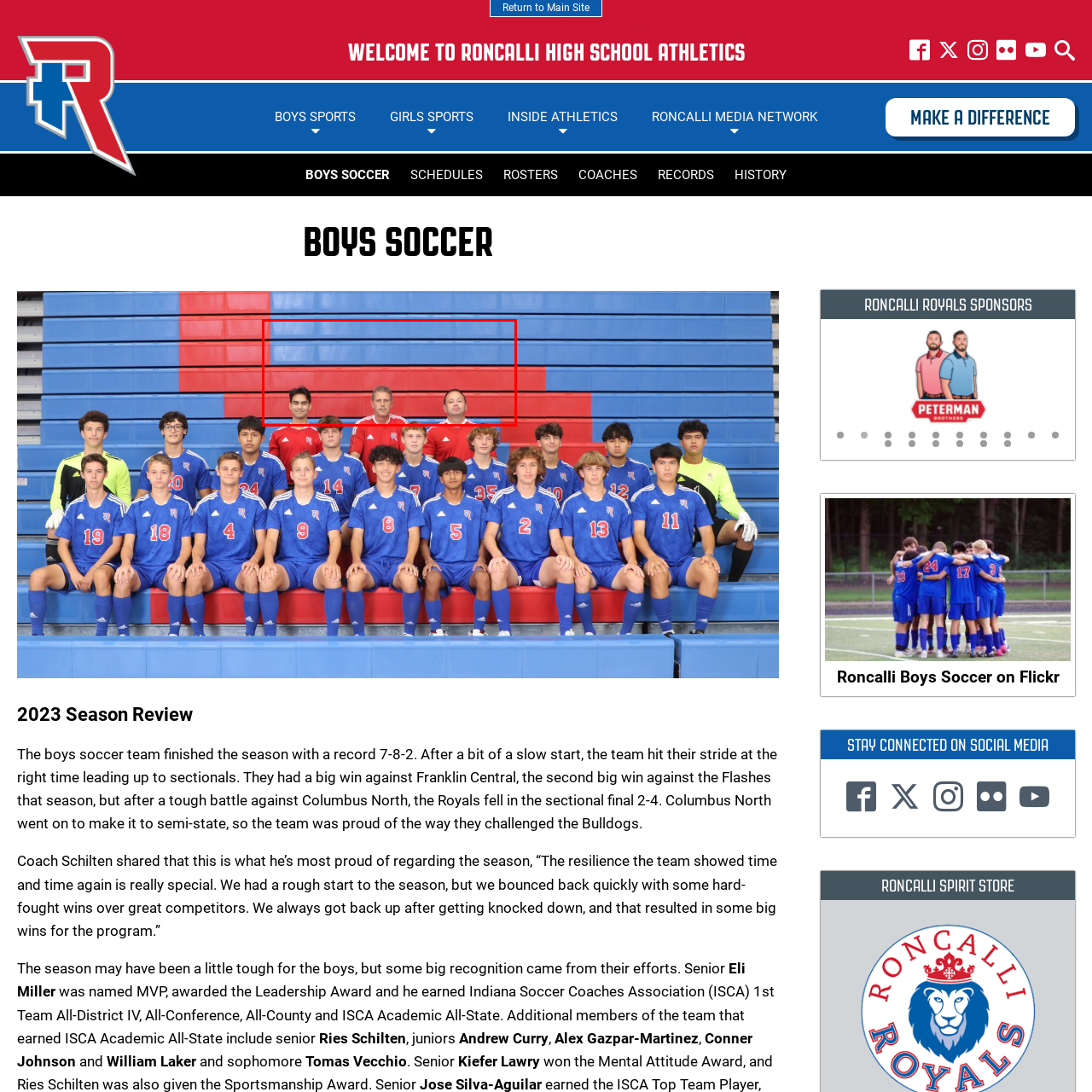Pay special attention to the segment of the image inside the red box and offer a detailed answer to the question that follows, based on what you see: What is the pattern of the gymnasium bleachers?

The caption describes the backdrop as colorful gymnasium bleachers painted in alternating blue and red, implying that the bleachers have a striped pattern of blue and red colors.